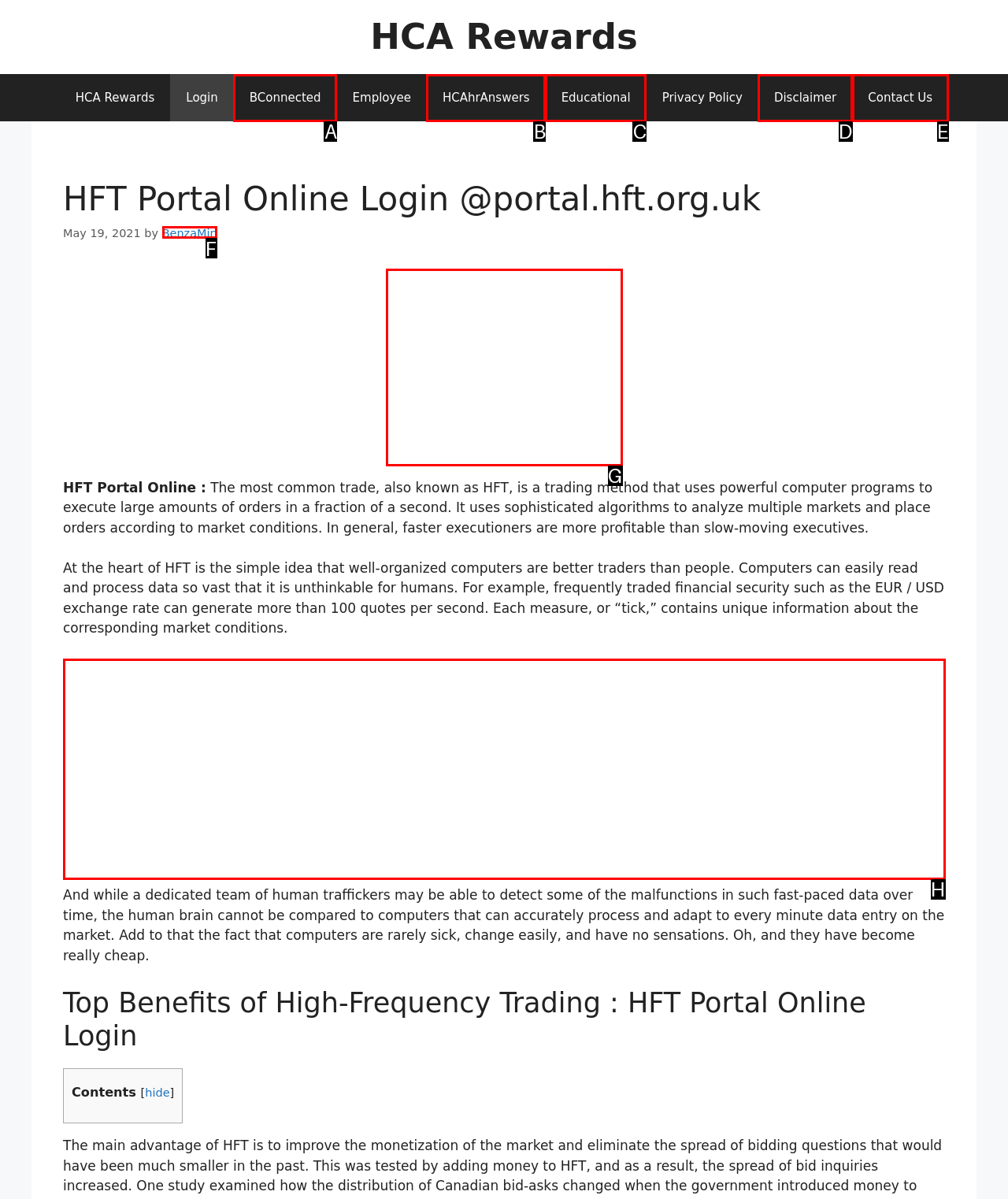Identify the correct UI element to click to achieve the task: Click BenzaMin.
Answer with the letter of the appropriate option from the choices given.

F